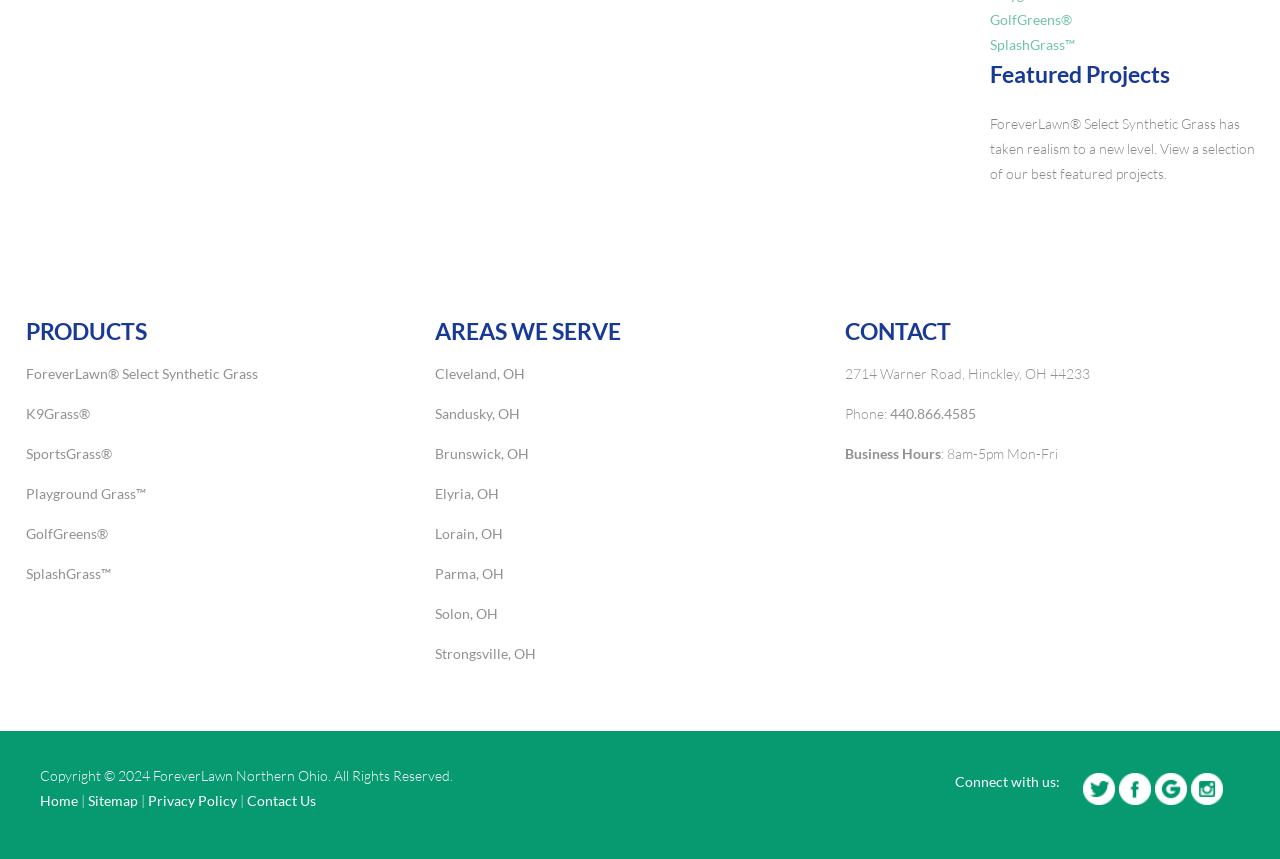Identify the bounding box coordinates of the clickable section necessary to follow the following instruction: "Contact ForeverLawn Northern Ohio". The coordinates should be presented as four float numbers from 0 to 1, i.e., [left, top, right, bottom].

[0.66, 0.425, 0.851, 0.445]